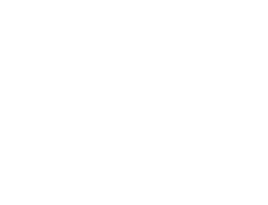Provide a short answer to the following question with just one word or phrase: What is the focus of the initiative?

Maternal and infant health